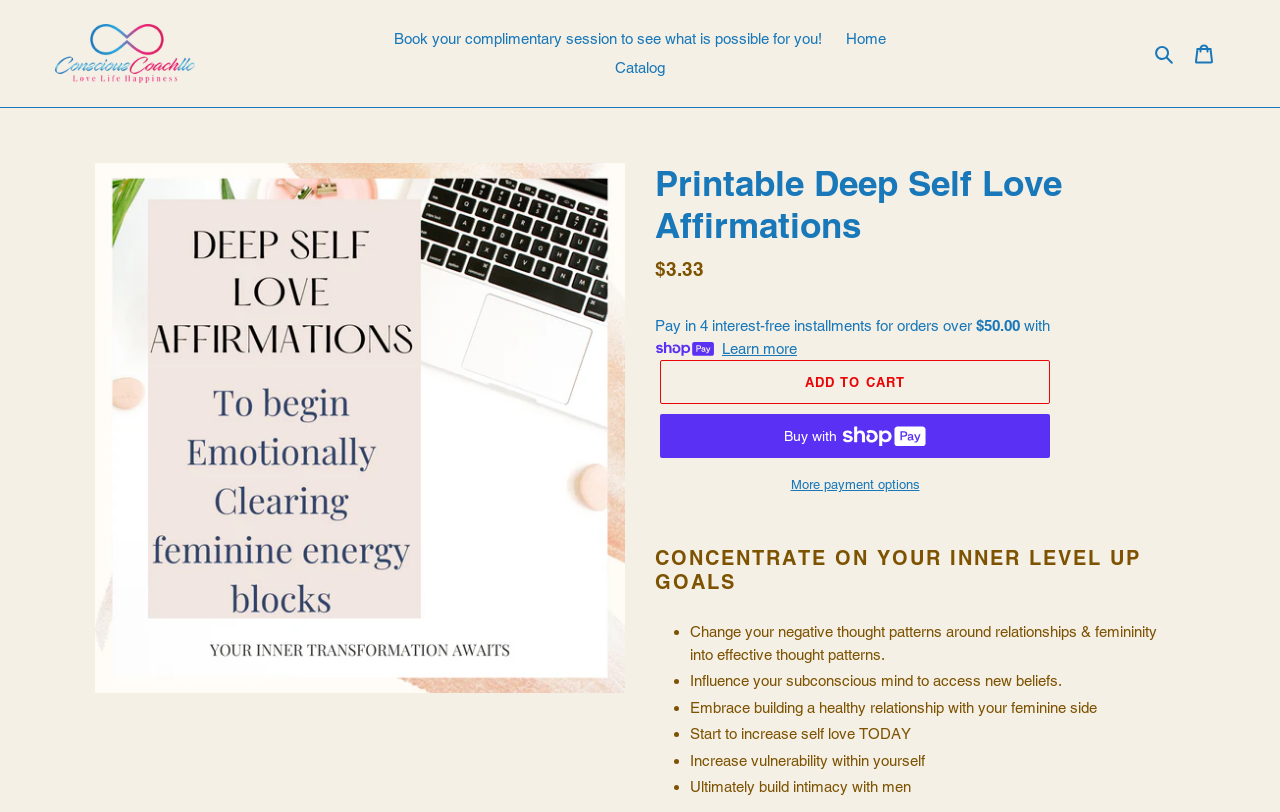Please determine the bounding box coordinates for the UI element described as: "Buy now with ShopPayBuy with".

[0.516, 0.51, 0.82, 0.564]